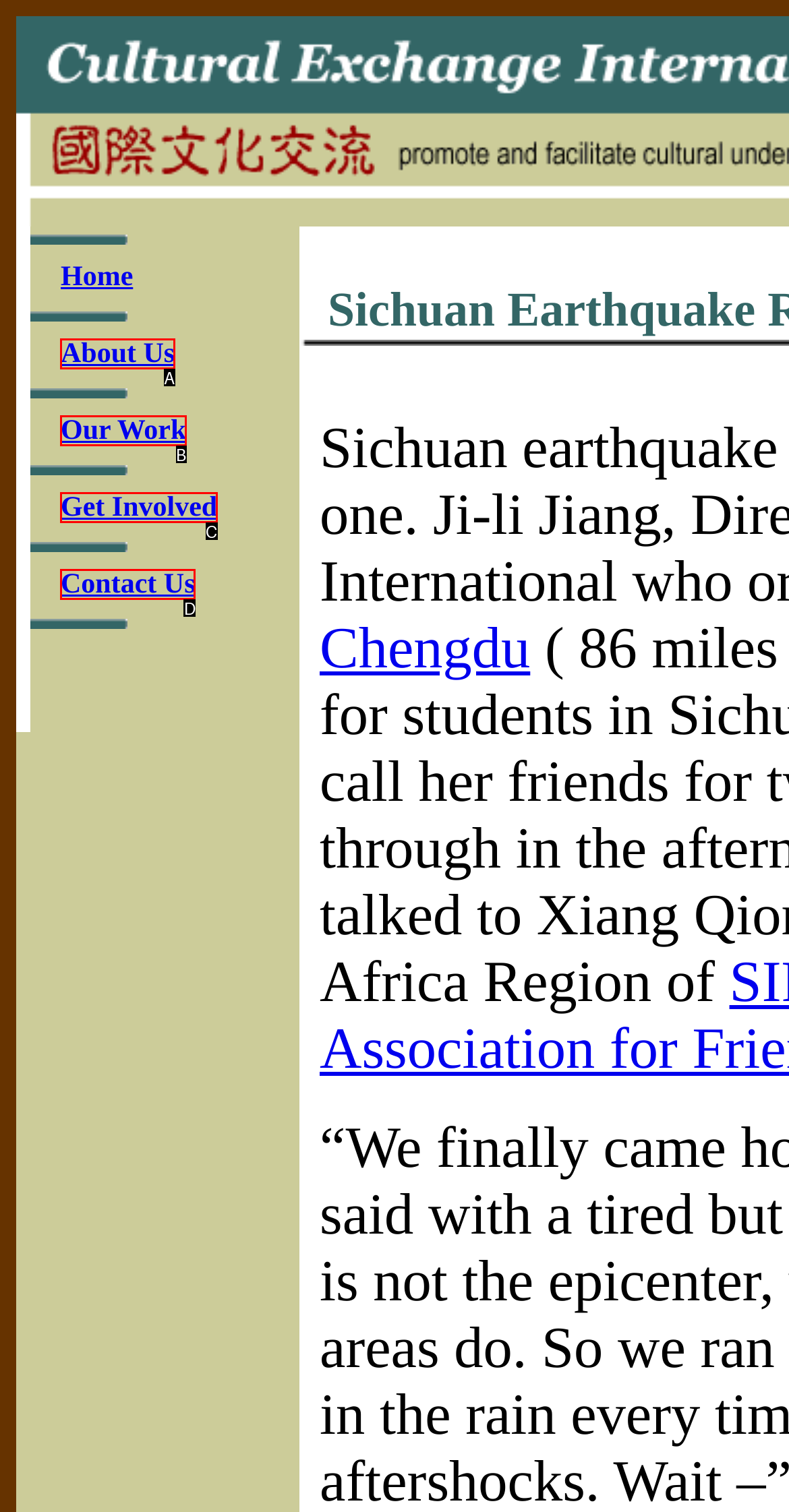Using the provided description: About Us, select the HTML element that corresponds to it. Indicate your choice with the option's letter.

A